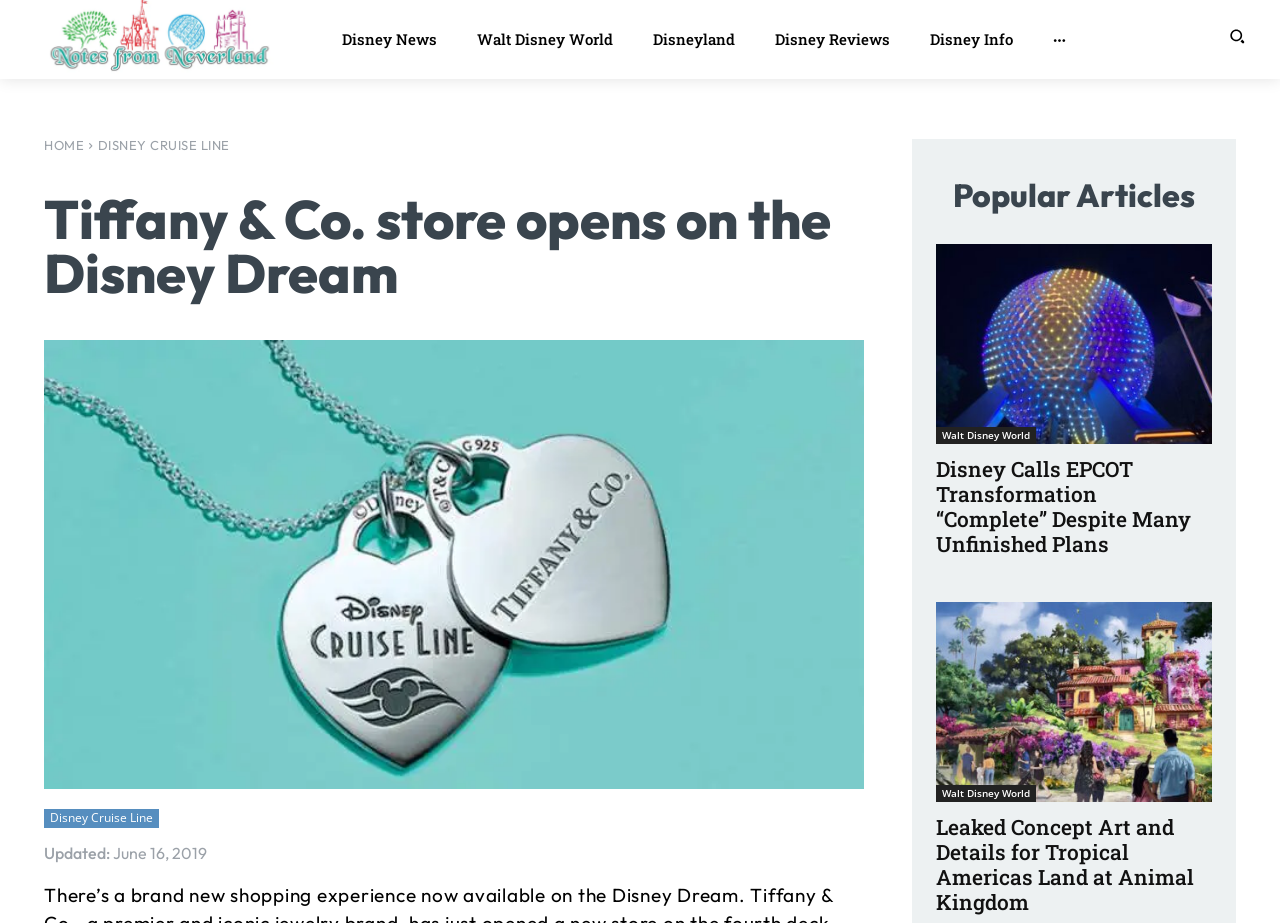Answer briefly with one word or phrase:
What is the name of the store that opens on the Disney Dream?

Tiffany & Co.